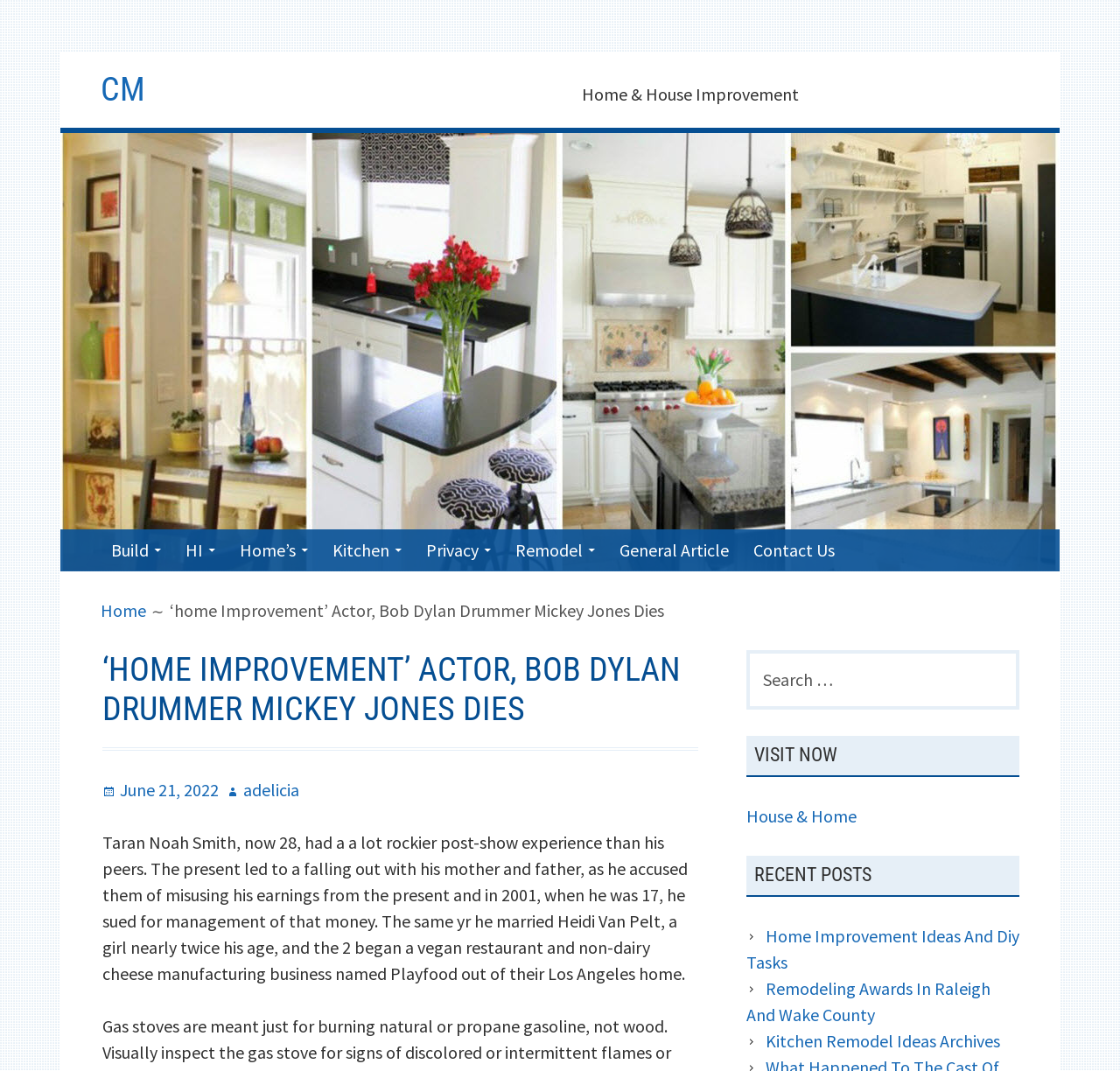Please locate the bounding box coordinates of the region I need to click to follow this instruction: "Search for something".

[0.666, 0.607, 0.91, 0.662]